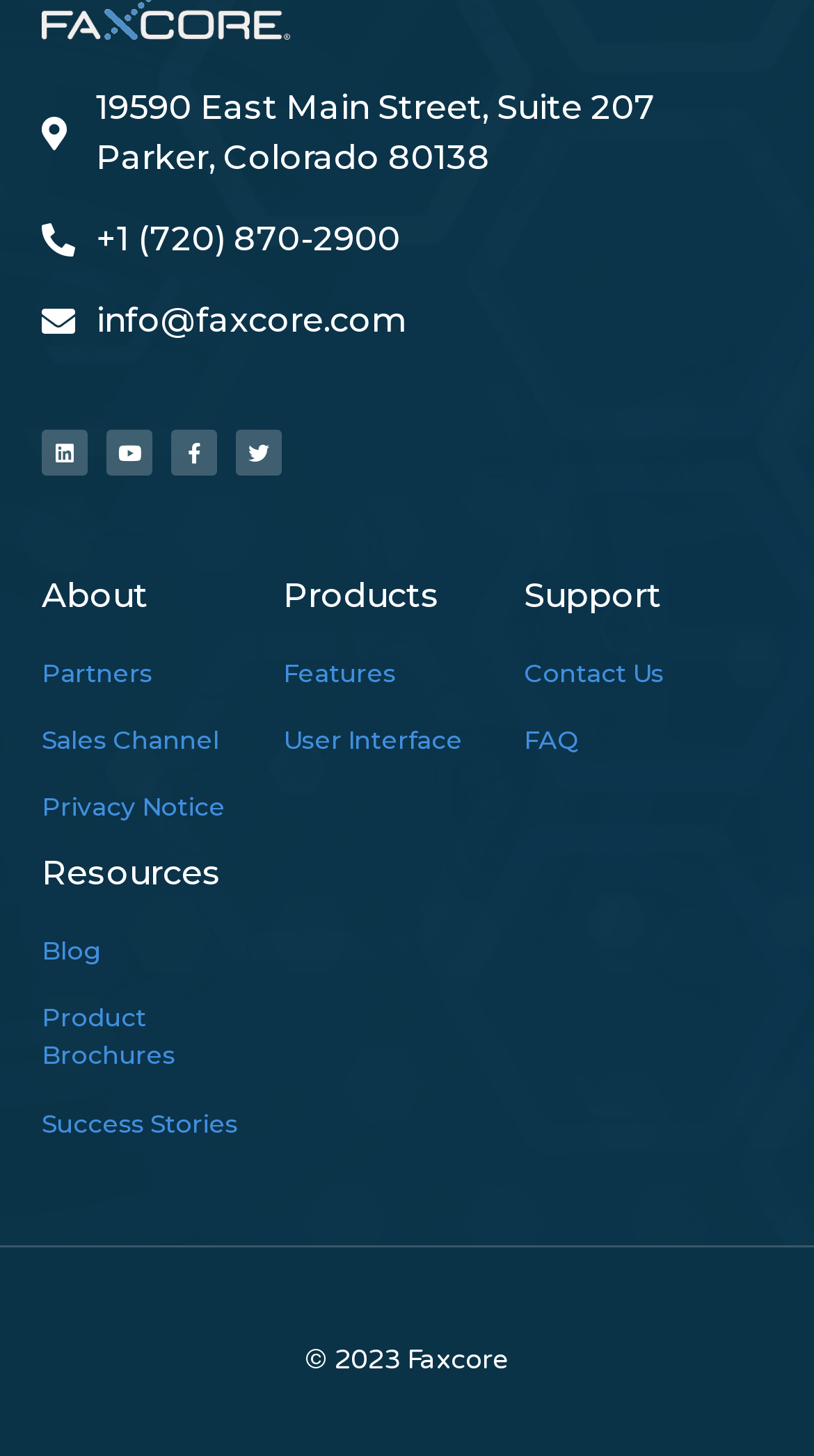Identify the bounding box coordinates for the region to click in order to carry out this instruction: "Contact Faxcore's support team". Provide the coordinates using four float numbers between 0 and 1, formatted as [left, top, right, bottom].

[0.644, 0.451, 0.815, 0.472]